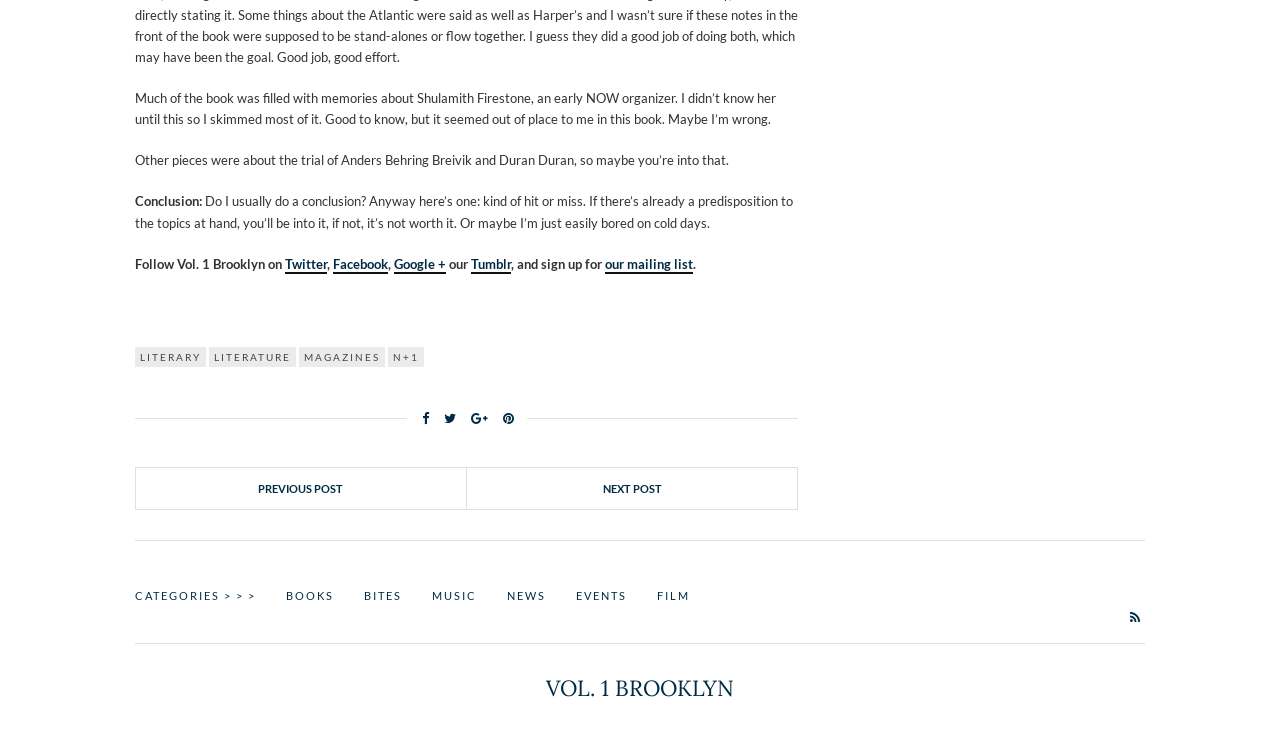Given the content of the image, can you provide a detailed answer to the question?
What categories are available on the webpage?

The categories available on the webpage can be found in the section labeled 'CATEGORIES' which lists the categories as BOOKS, BITES, MUSIC, NEWS, EVENTS, and FILM.